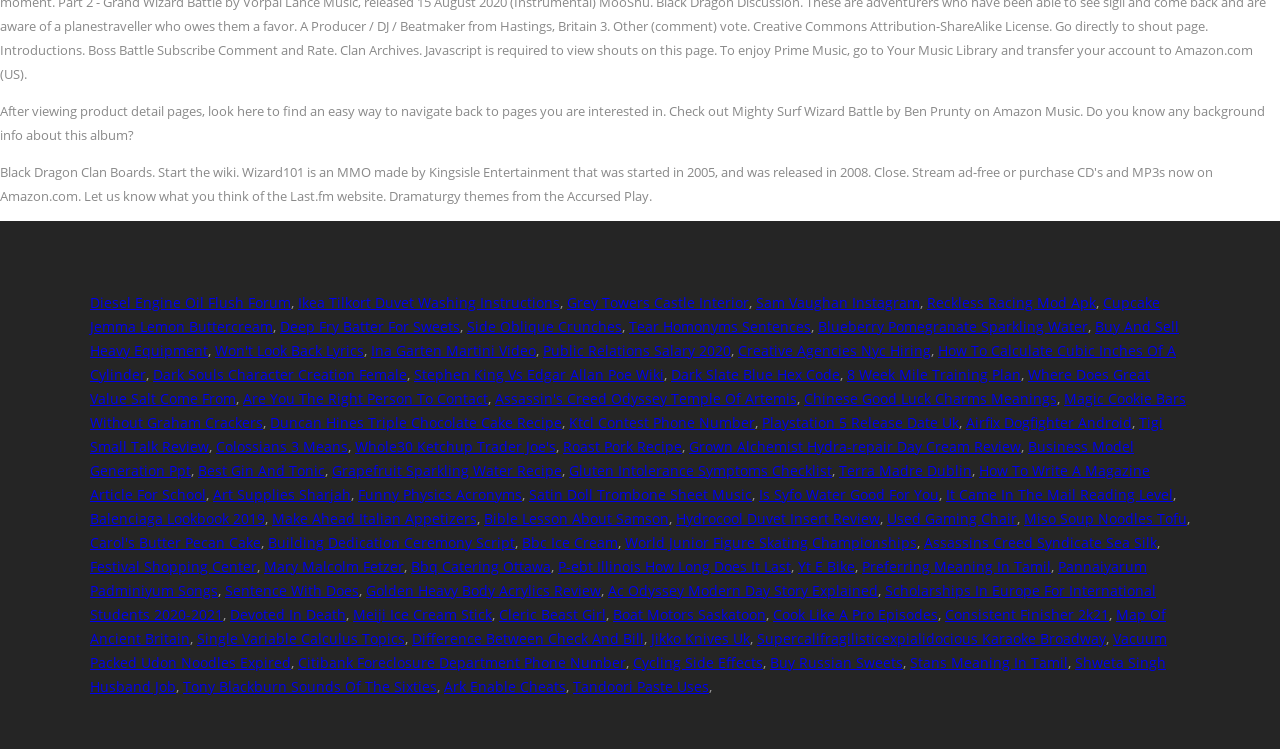Extract the bounding box coordinates for the UI element described as: "Miso Soup Noodles Tofu".

[0.8, 0.679, 0.927, 0.705]